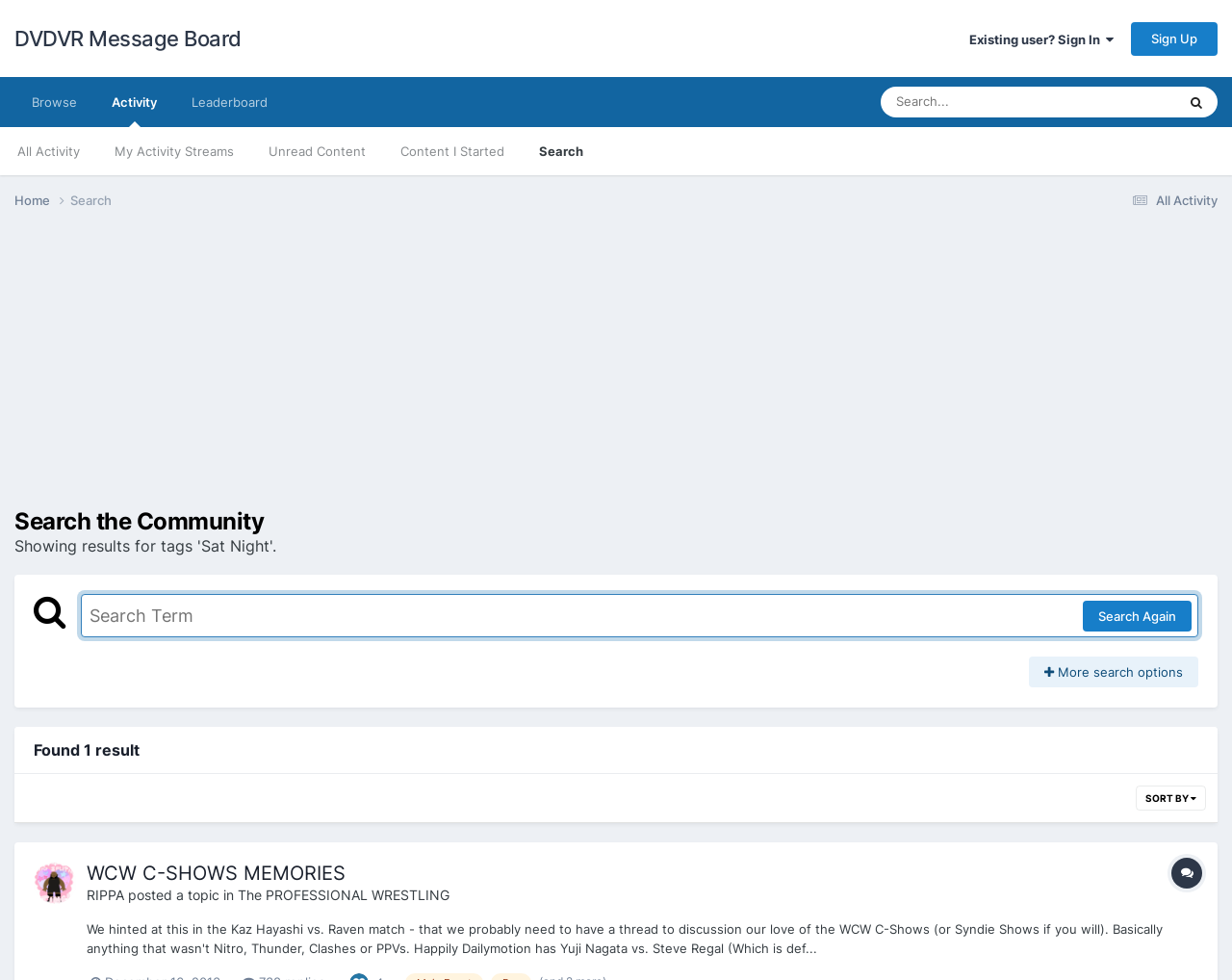How many results are found?
We need a detailed and exhaustive answer to the question. Please elaborate.

The webpage displays the text 'Found 1 result' which indicates that only one result is found for the current search term.